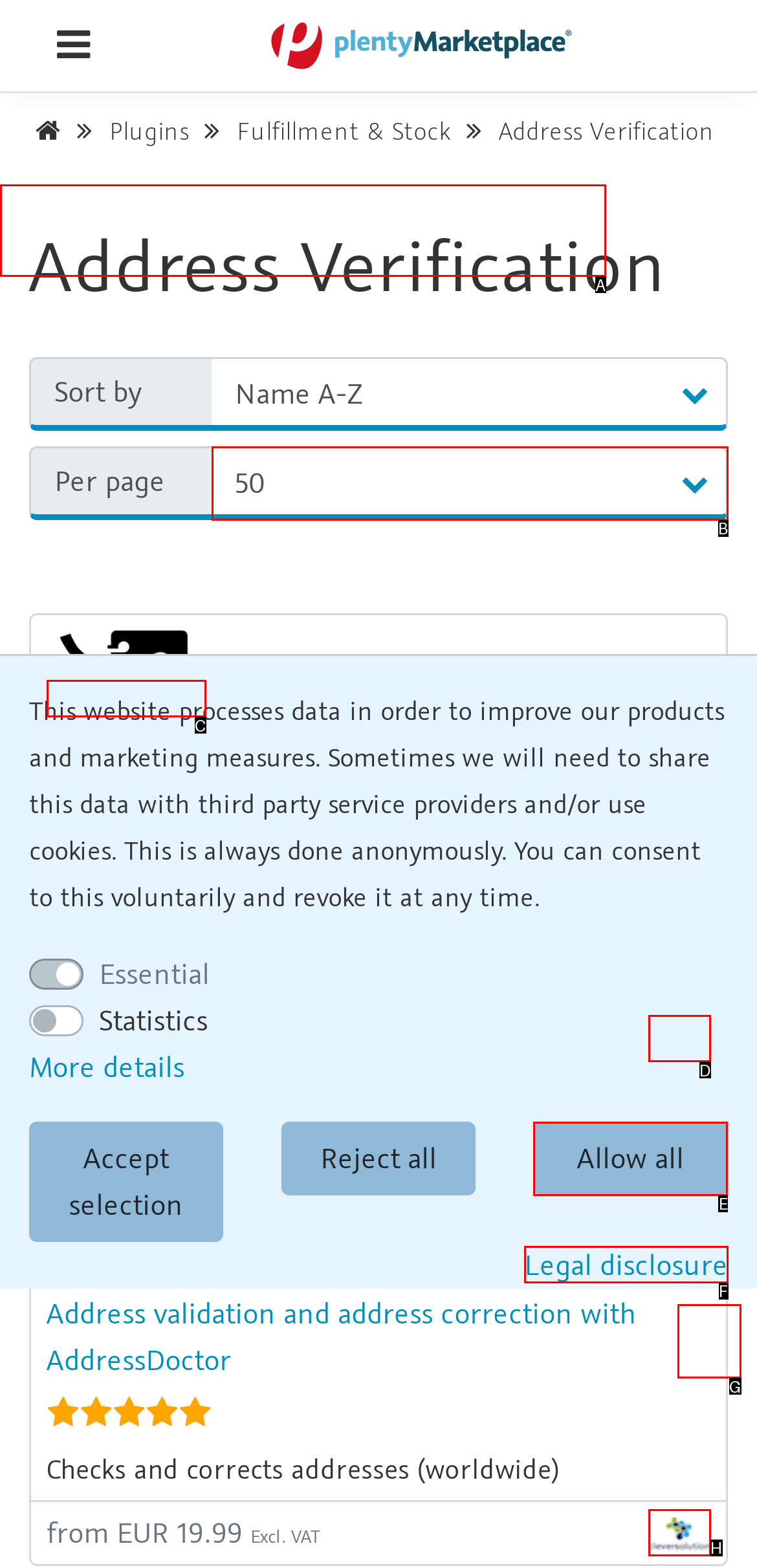Pick the right letter to click to achieve the task: Click on the 'To top' link
Answer with the letter of the correct option directly.

G